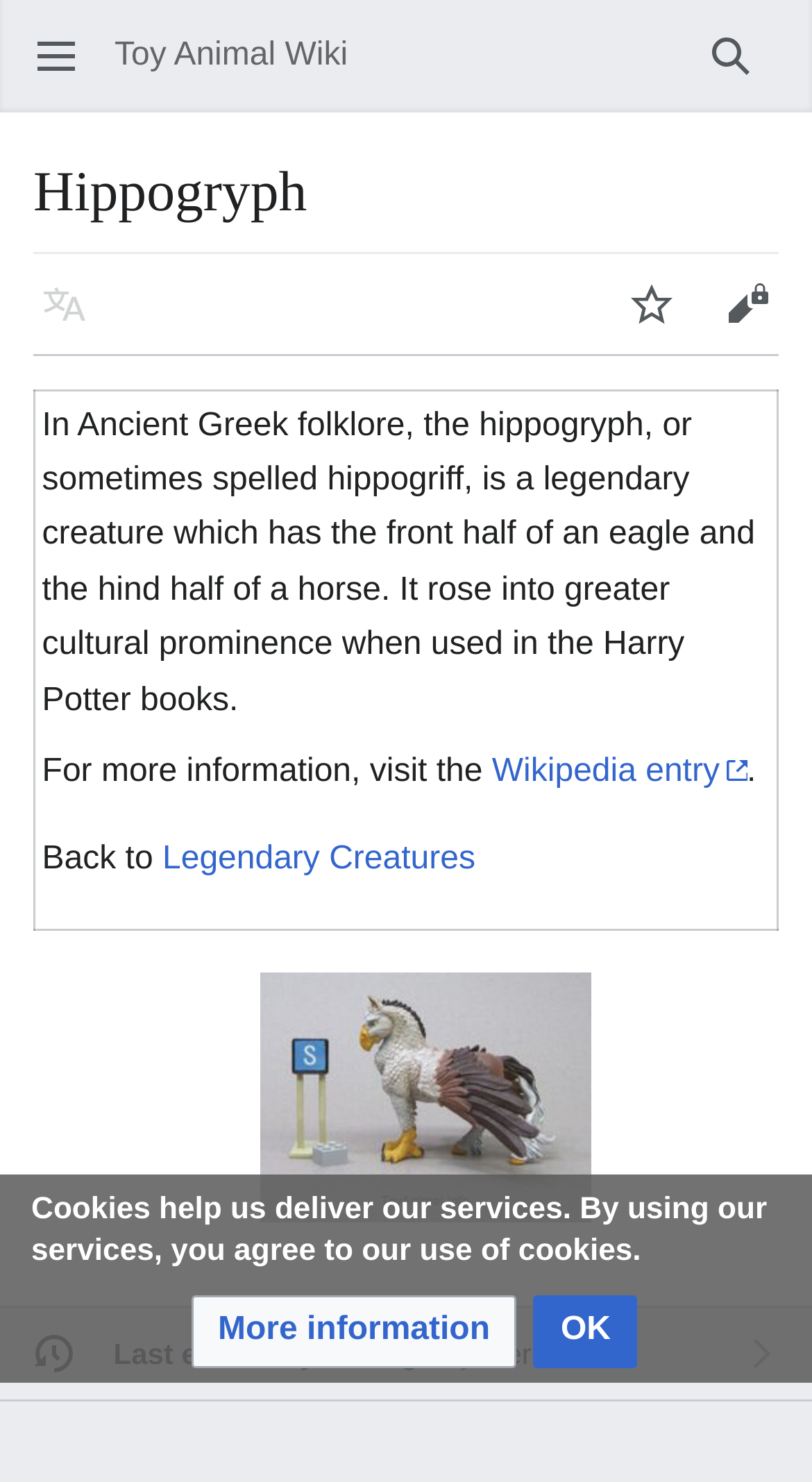Who last edited the webpage?
Using the image as a reference, give an elaborate response to the question.

The link 'Last edited 4 years ago by Tiermann' suggests that Tiermann was the last person to edit the webpage.